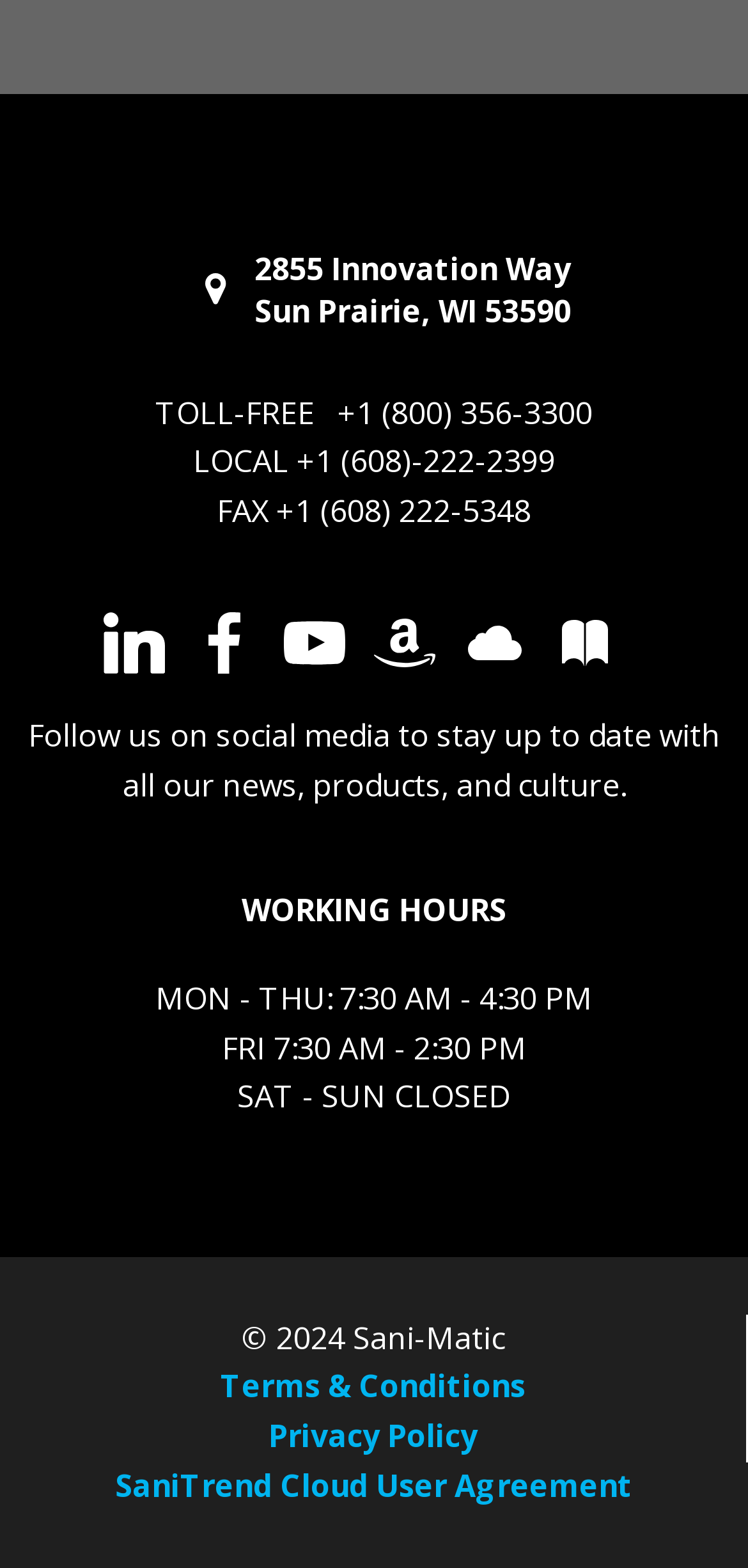Using the format (top-left x, top-left y, bottom-right x, bottom-right y), provide the bounding box coordinates for the described UI element. All values should be floating point numbers between 0 and 1: Privacy Policy

[0.359, 0.902, 0.638, 0.929]